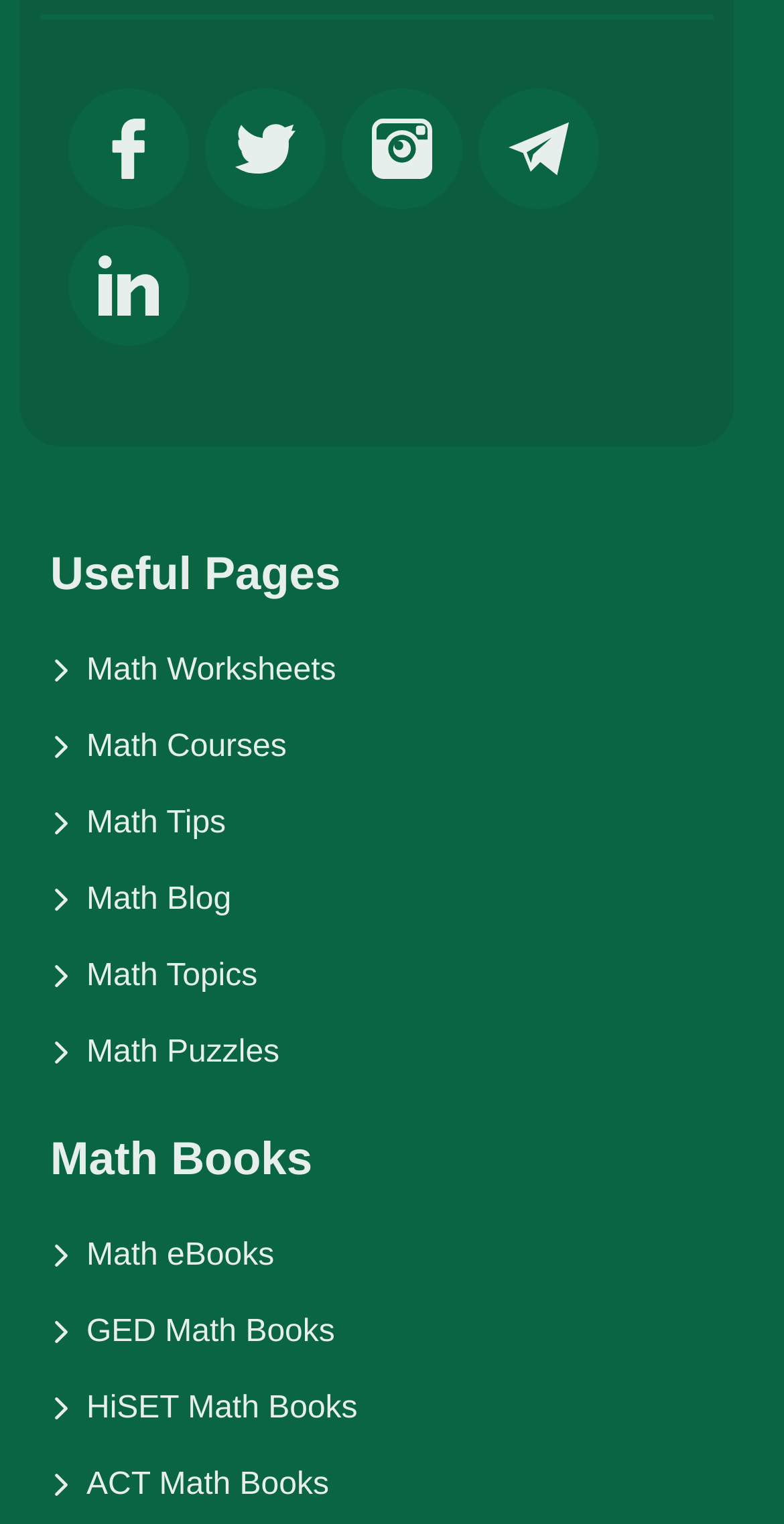How many social media links are available? From the image, respond with a single word or brief phrase.

5